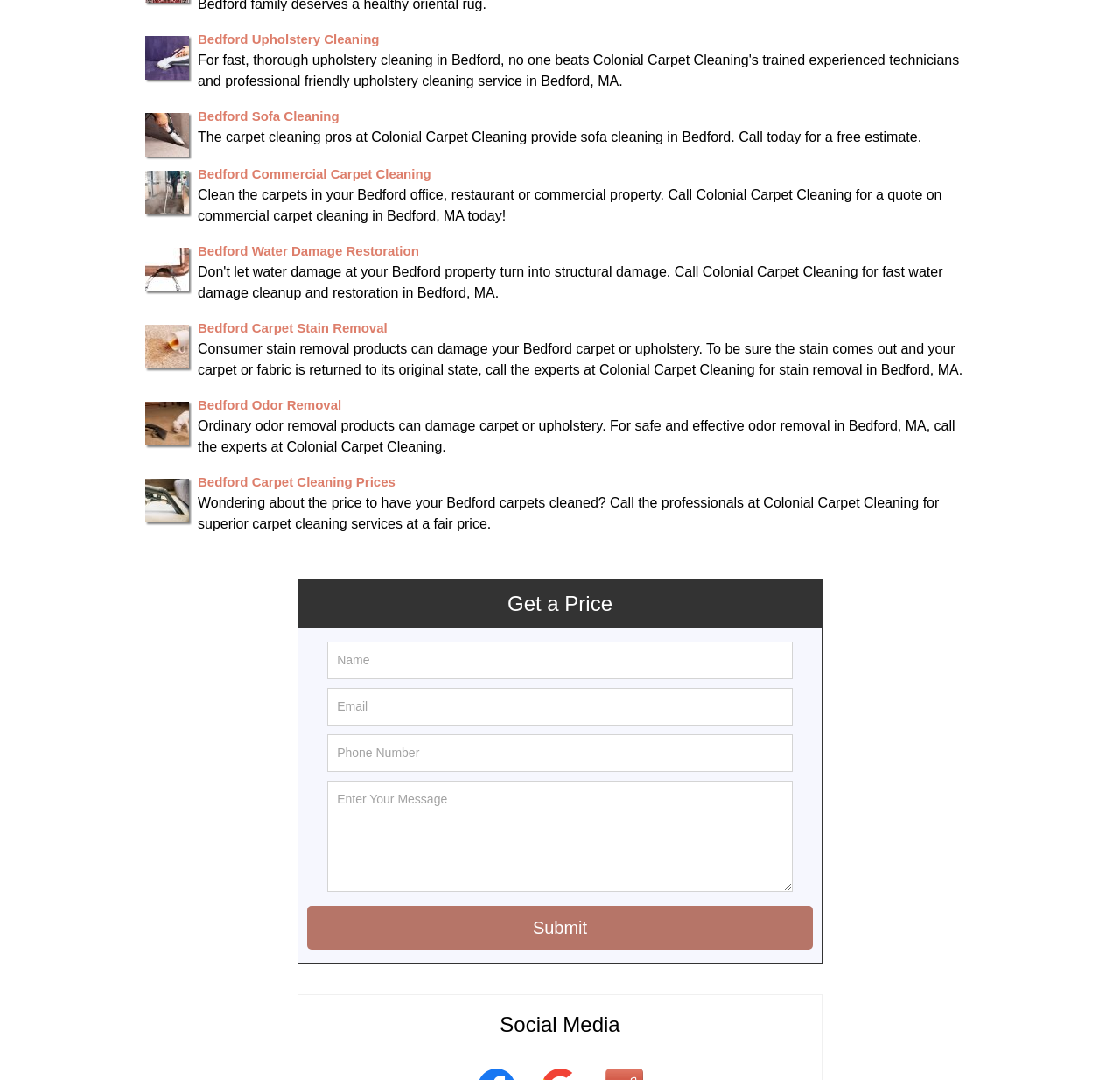Ascertain the bounding box coordinates for the UI element detailed here: "name="senderName" placeholder="Name"". The coordinates should be provided as [left, top, right, bottom] with each value being a float between 0 and 1.

[0.292, 0.594, 0.708, 0.629]